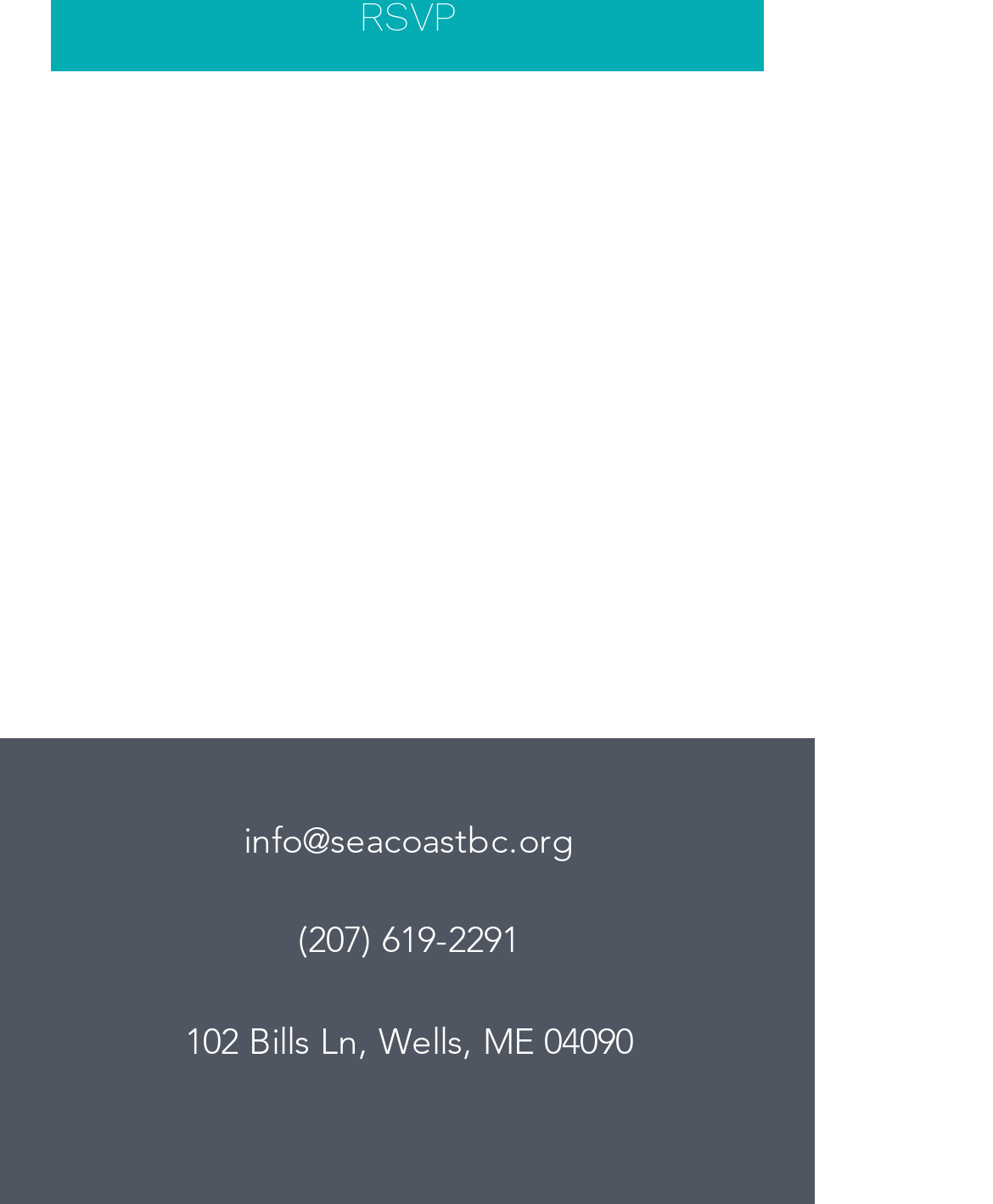What is the city and state of Seacoast BC's location?
Please provide a single word or phrase as your answer based on the image.

Wells, ME